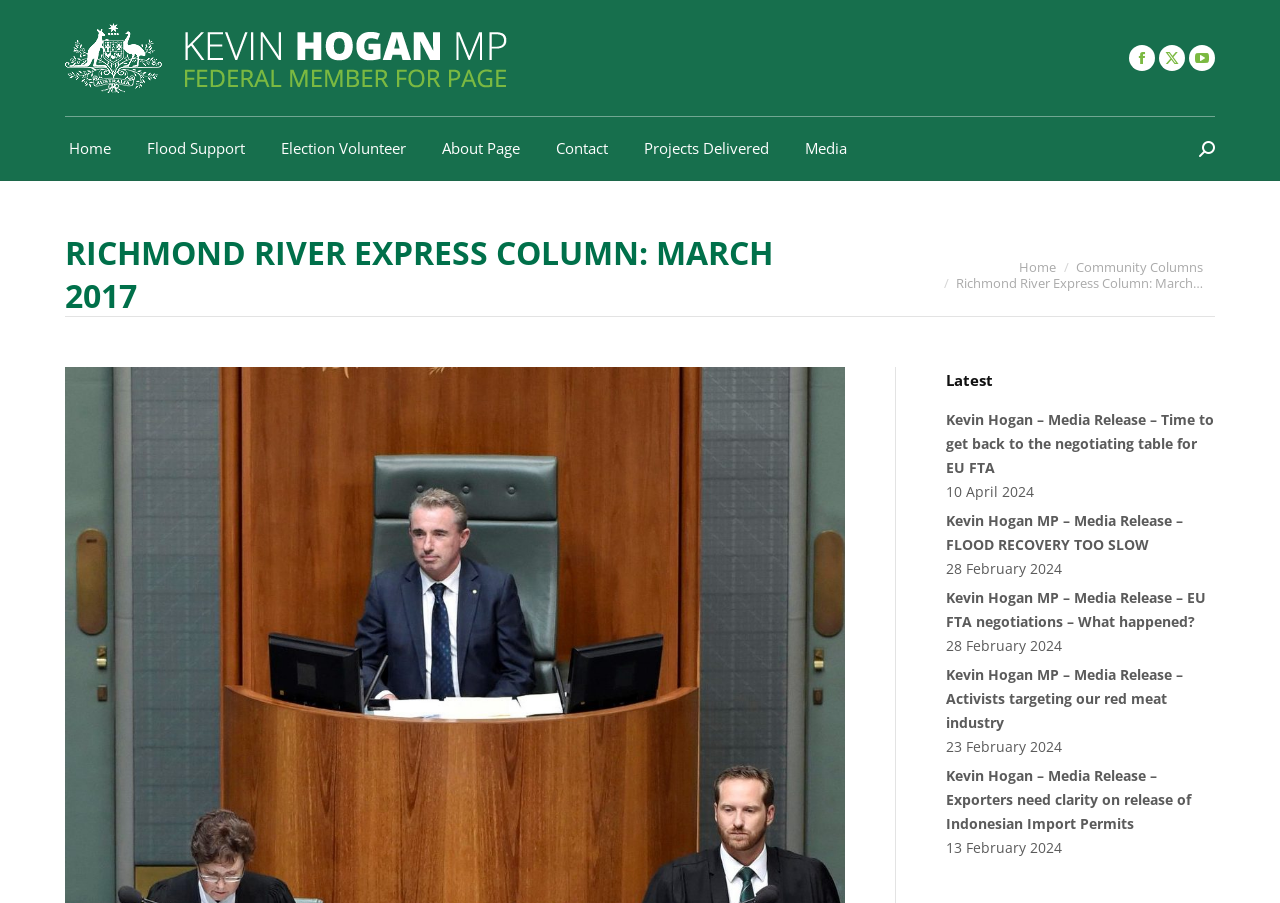Please provide the bounding box coordinates for the element that needs to be clicked to perform the instruction: "Read the latest media release". The coordinates must consist of four float numbers between 0 and 1, formatted as [left, top, right, bottom].

[0.739, 0.452, 0.949, 0.532]